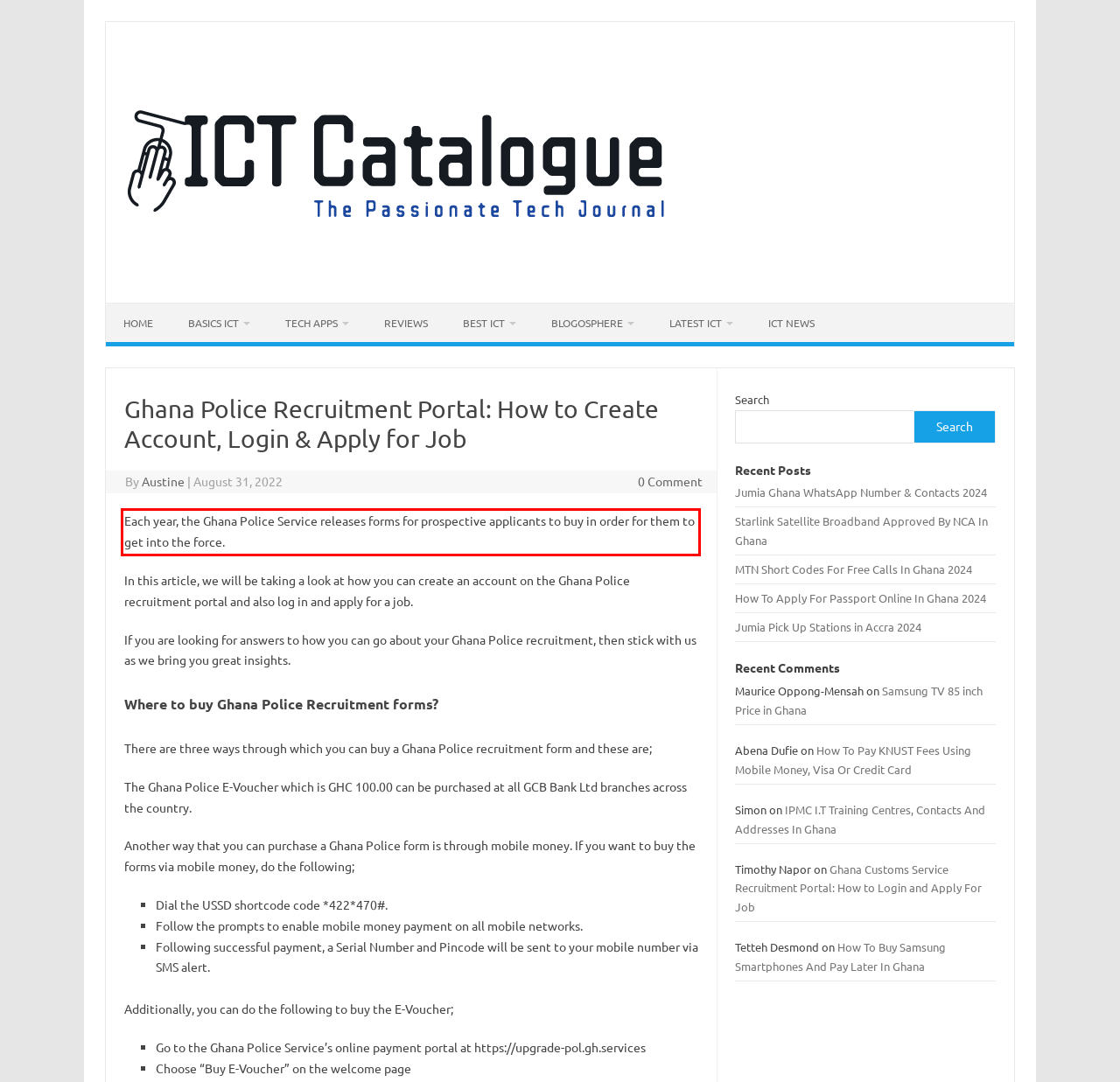Please identify and extract the text from the UI element that is surrounded by a red bounding box in the provided webpage screenshot.

Each year, the Ghana Police Service releases forms for prospective applicants to buy in order for them to get into the force.